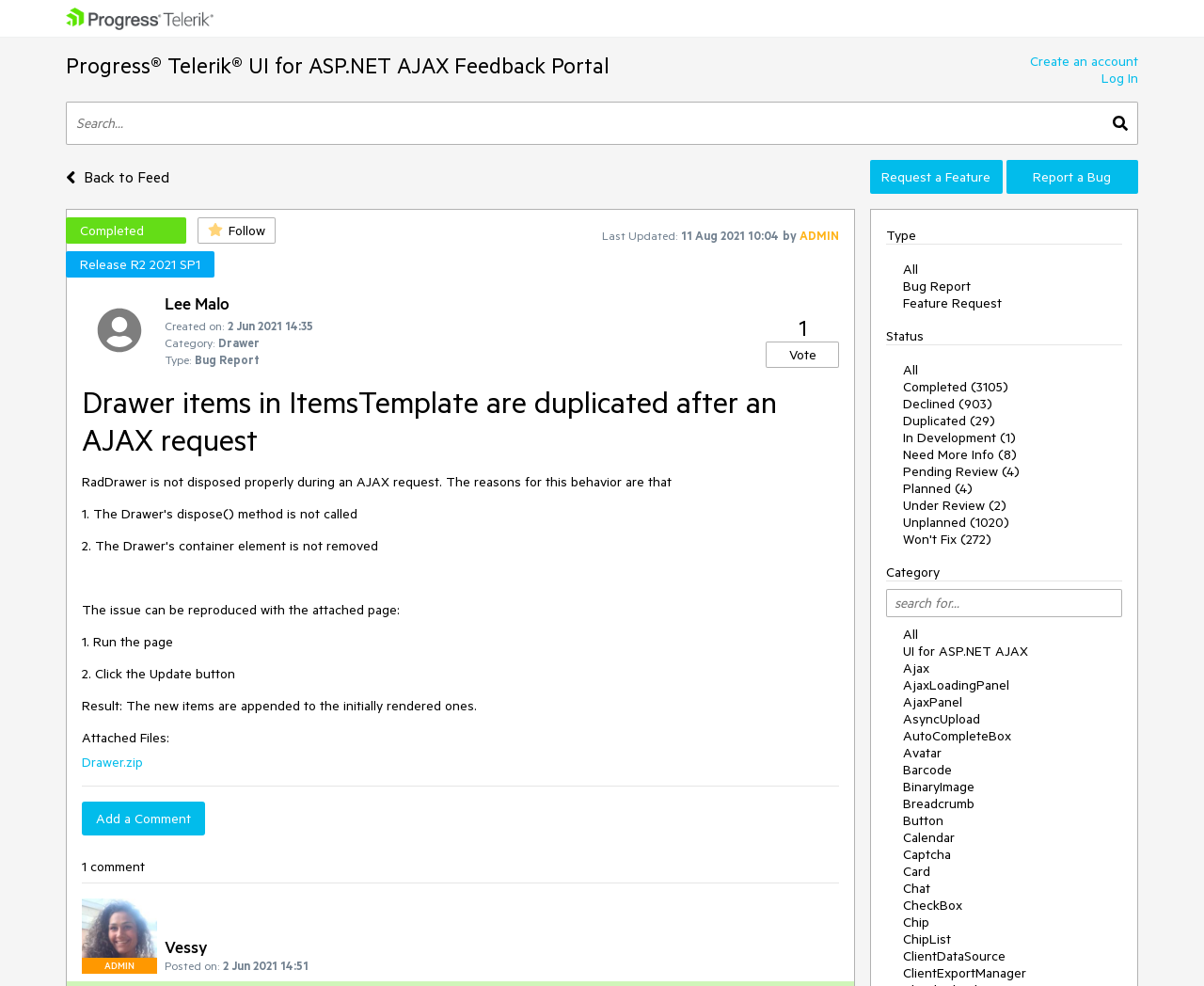How many comments are there on this item?
Based on the image, answer the question in a detailed manner.

The answer can be found by looking at the text '1 comment' which is located below the 'Add a Comment' button, indicating that there is only one comment on this item.